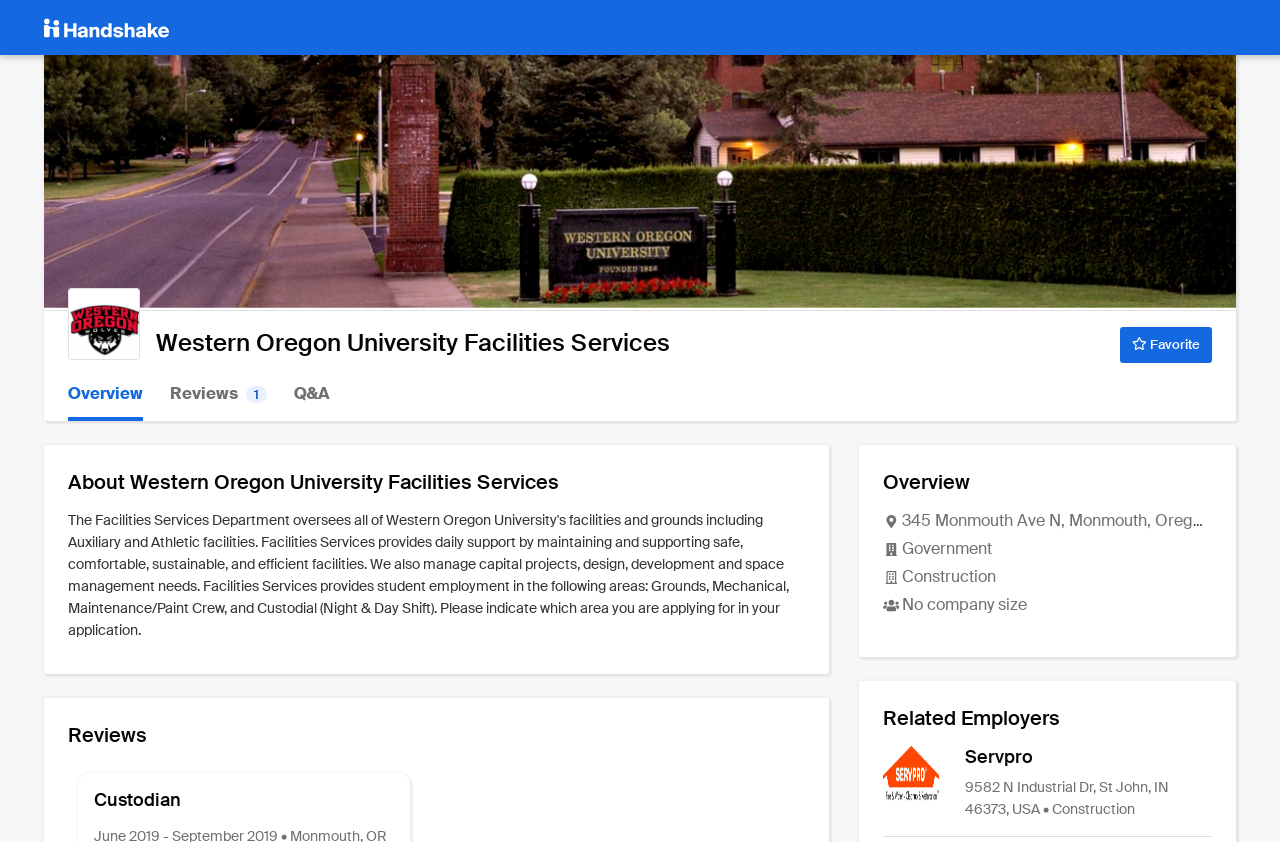What is the job title mentioned on the webpage?
Deliver a detailed and extensive answer to the question.

The job title 'Custodian' is mentioned in a heading located near the bottom of the webpage. This heading is likely related to a job posting or review.